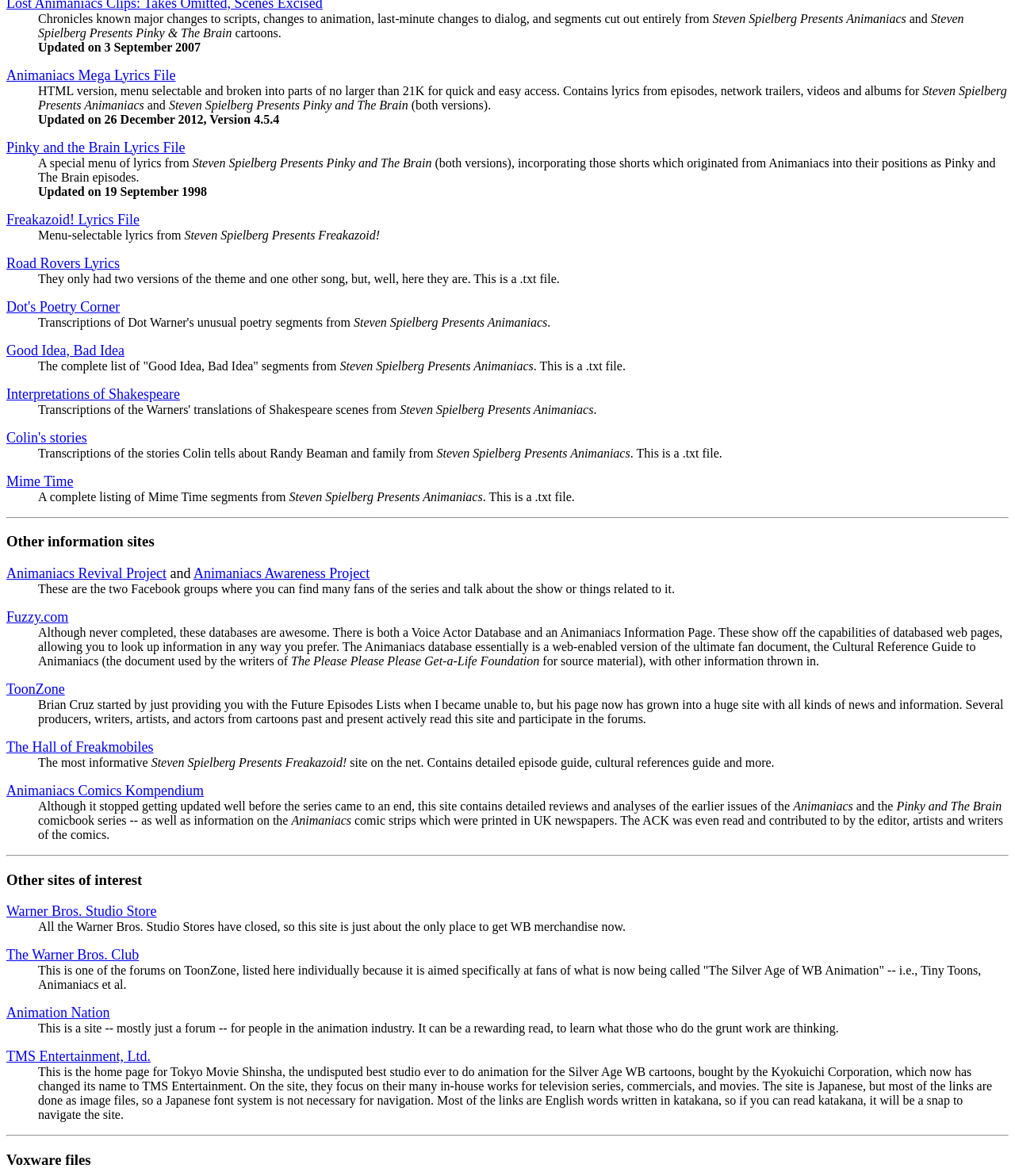Please locate the bounding box coordinates of the element's region that needs to be clicked to follow the instruction: "Go to Dot's Poetry Corner". The bounding box coordinates should be provided as four float numbers between 0 and 1, i.e., [left, top, right, bottom].

[0.006, 0.254, 0.118, 0.267]